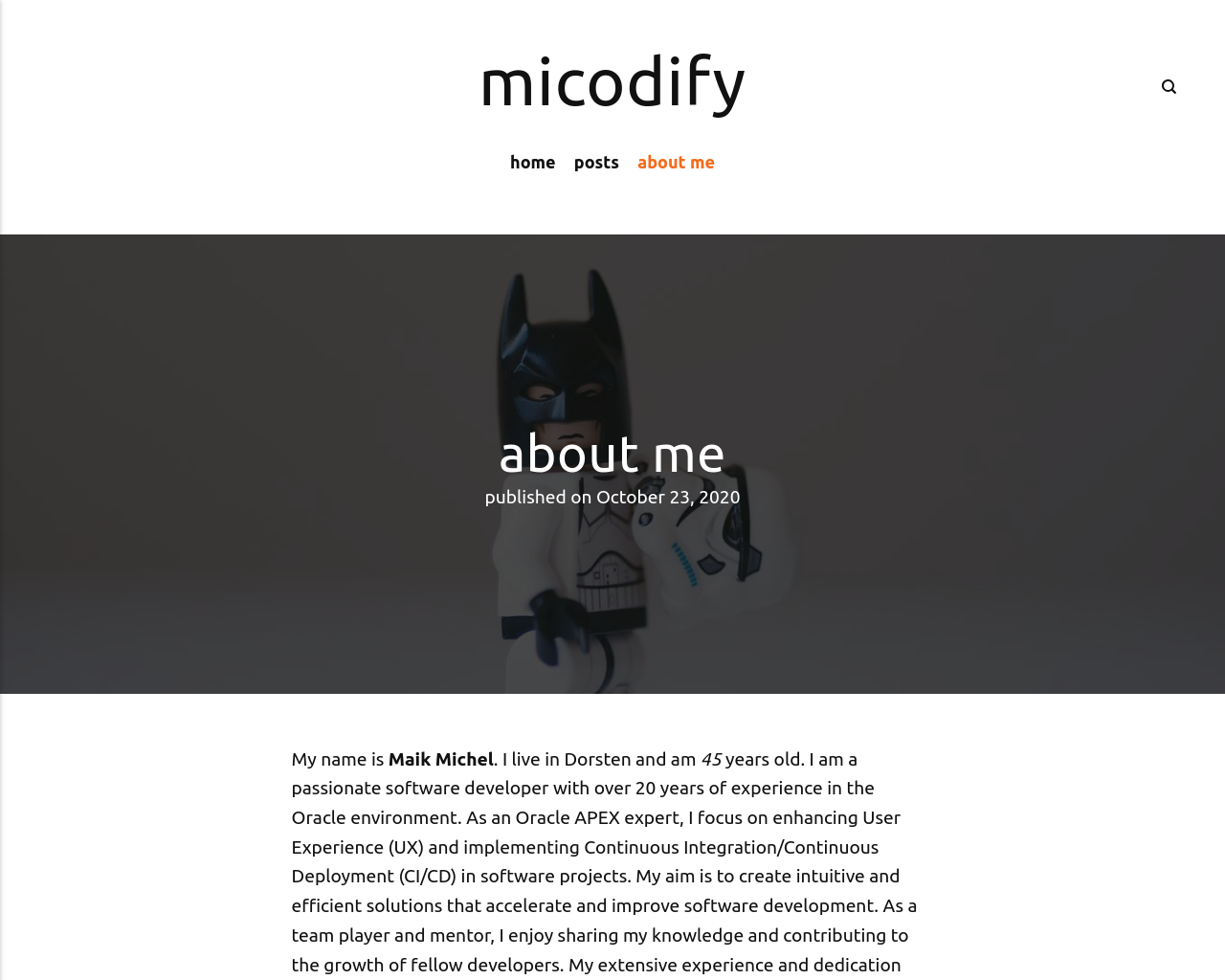Based on the provided description, "home", find the bounding box of the corresponding UI element in the screenshot.

[0.409, 0.151, 0.461, 0.179]